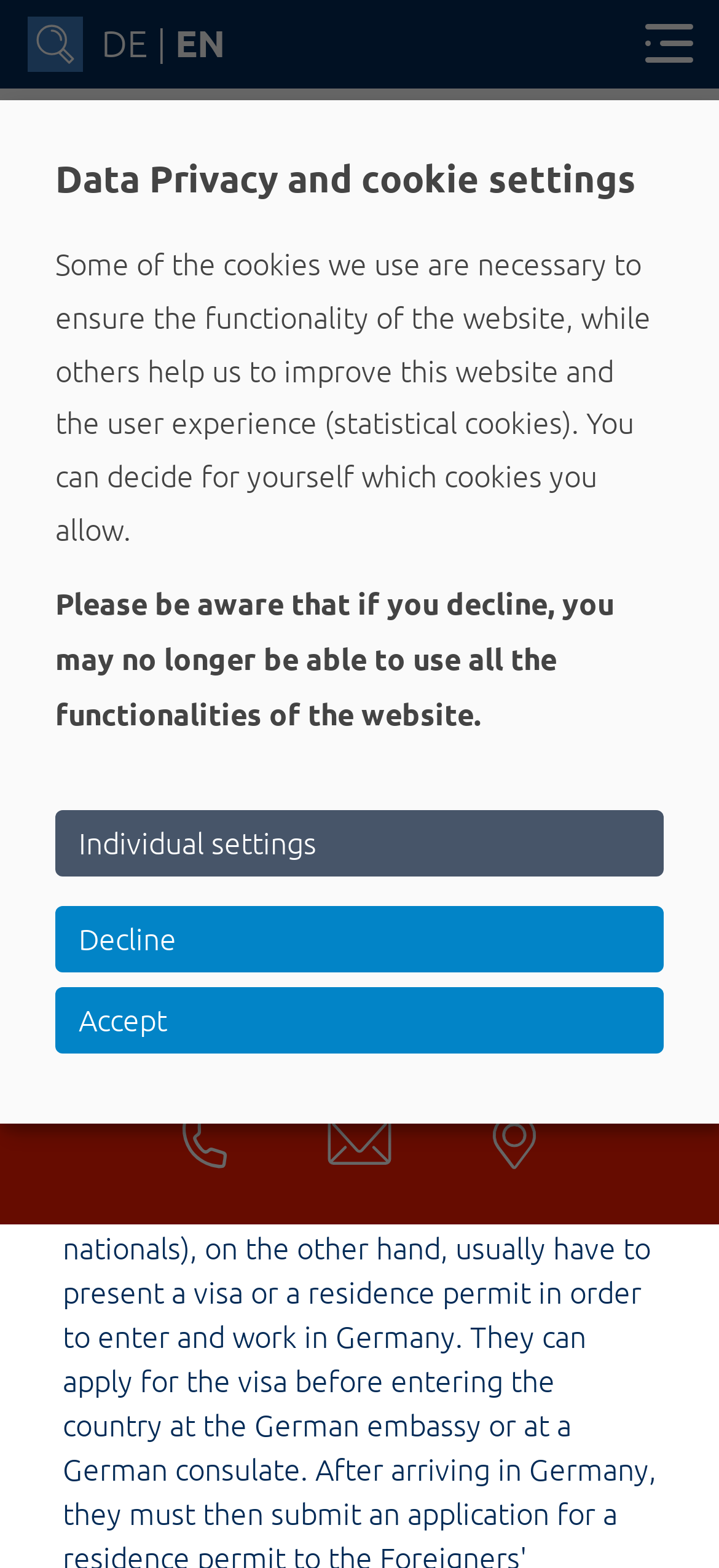Identify the bounding box for the UI element that is described as follows: "Accept".

None